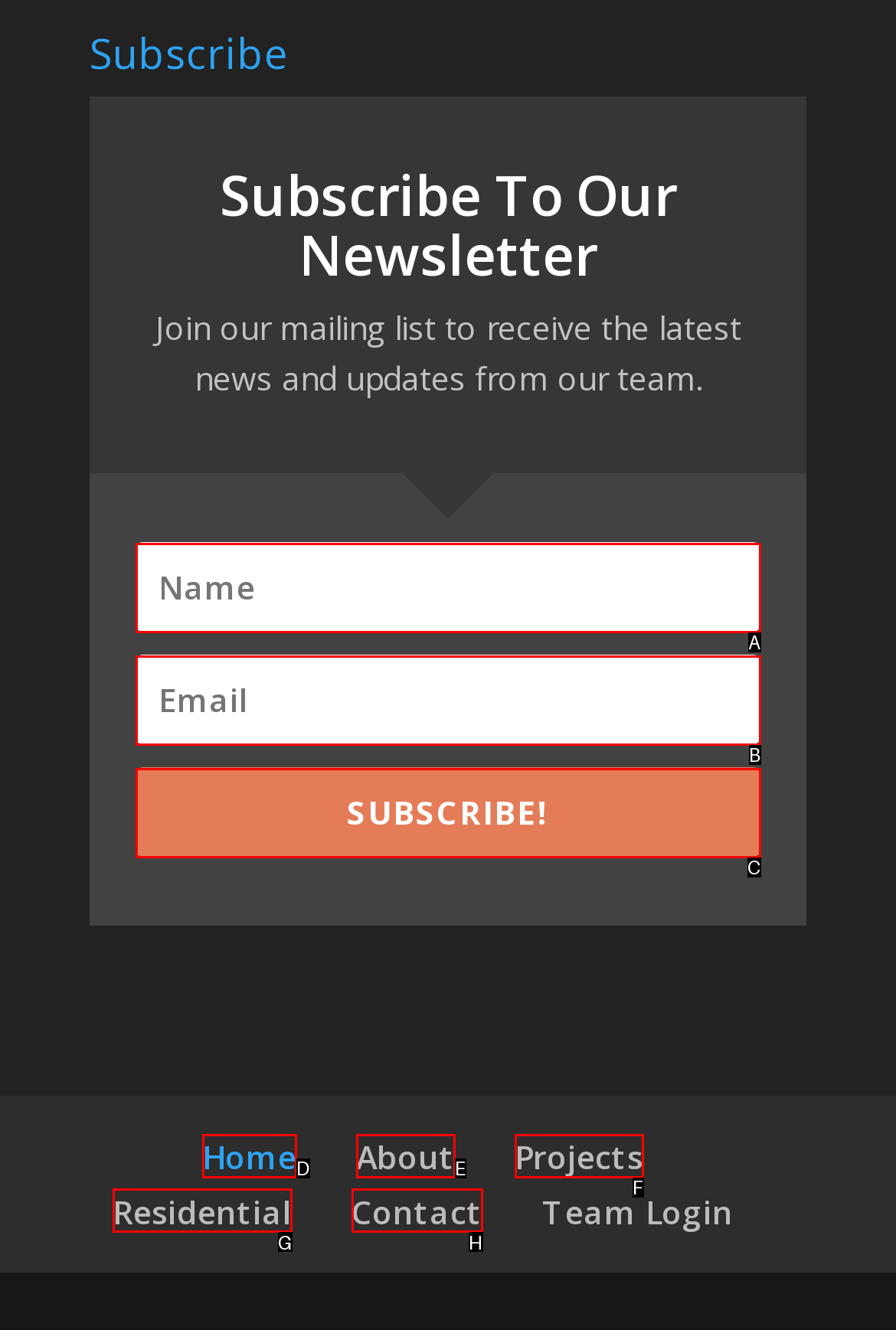Given the description: Contact, select the HTML element that matches it best. Reply with the letter of the chosen option directly.

H